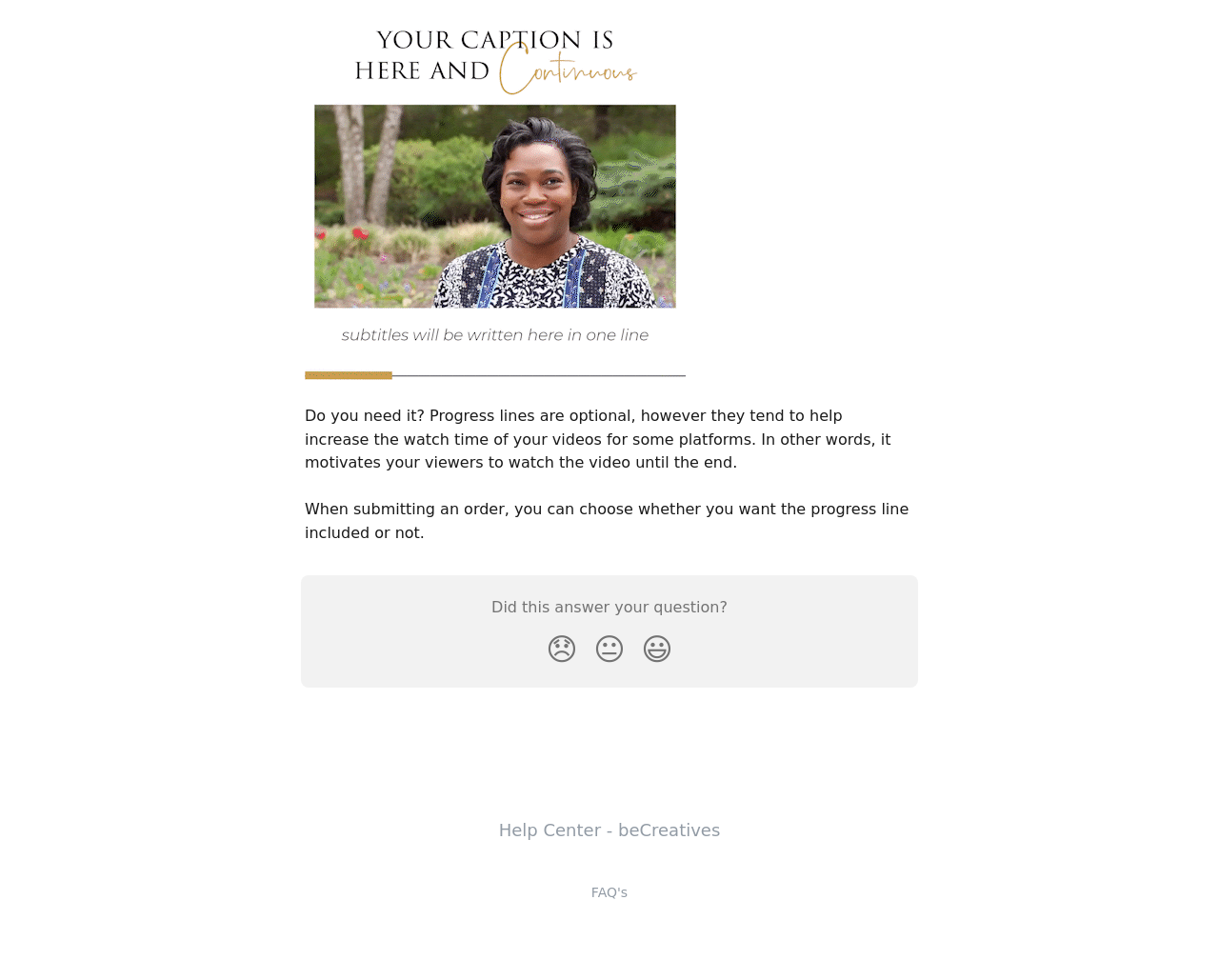Please determine the bounding box coordinates for the element with the description: "parent_node: PollardBase title="Home"".

None